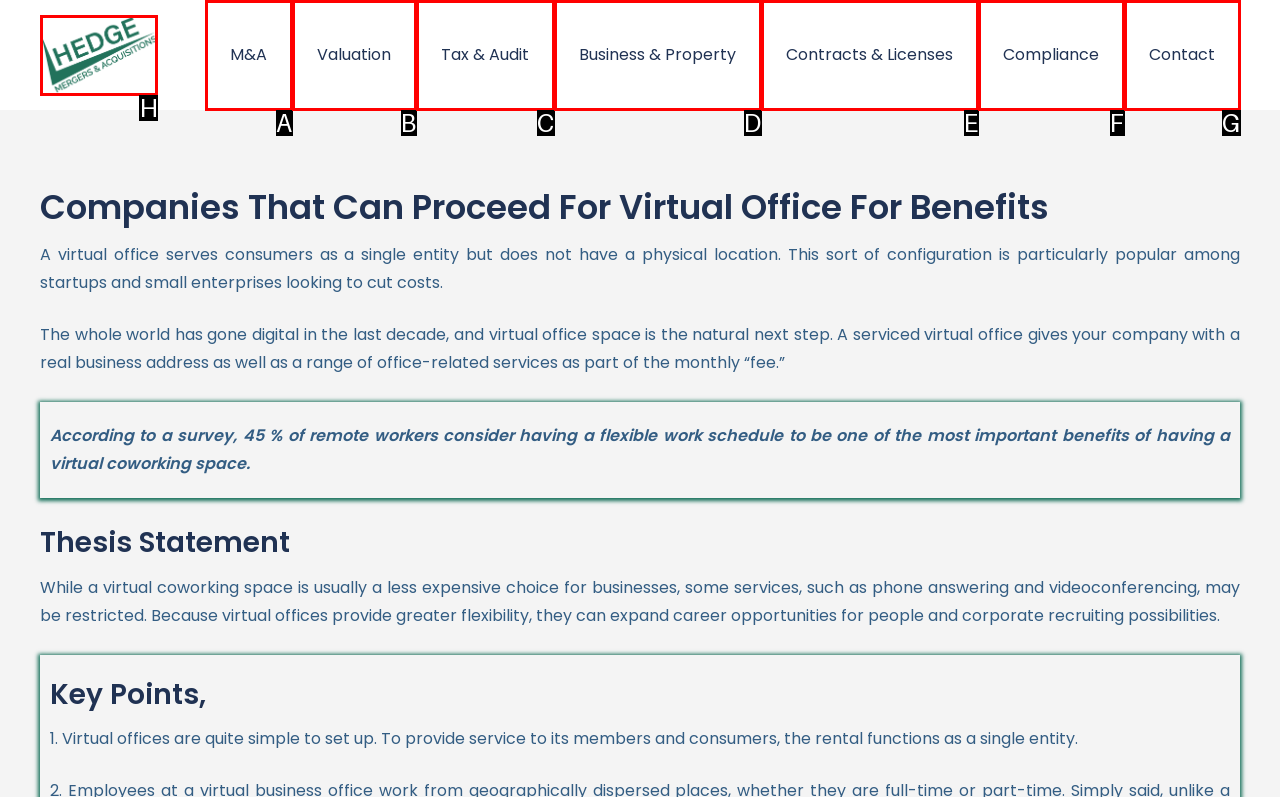Select the letter of the option that corresponds to: Valuation
Provide the letter from the given options.

B